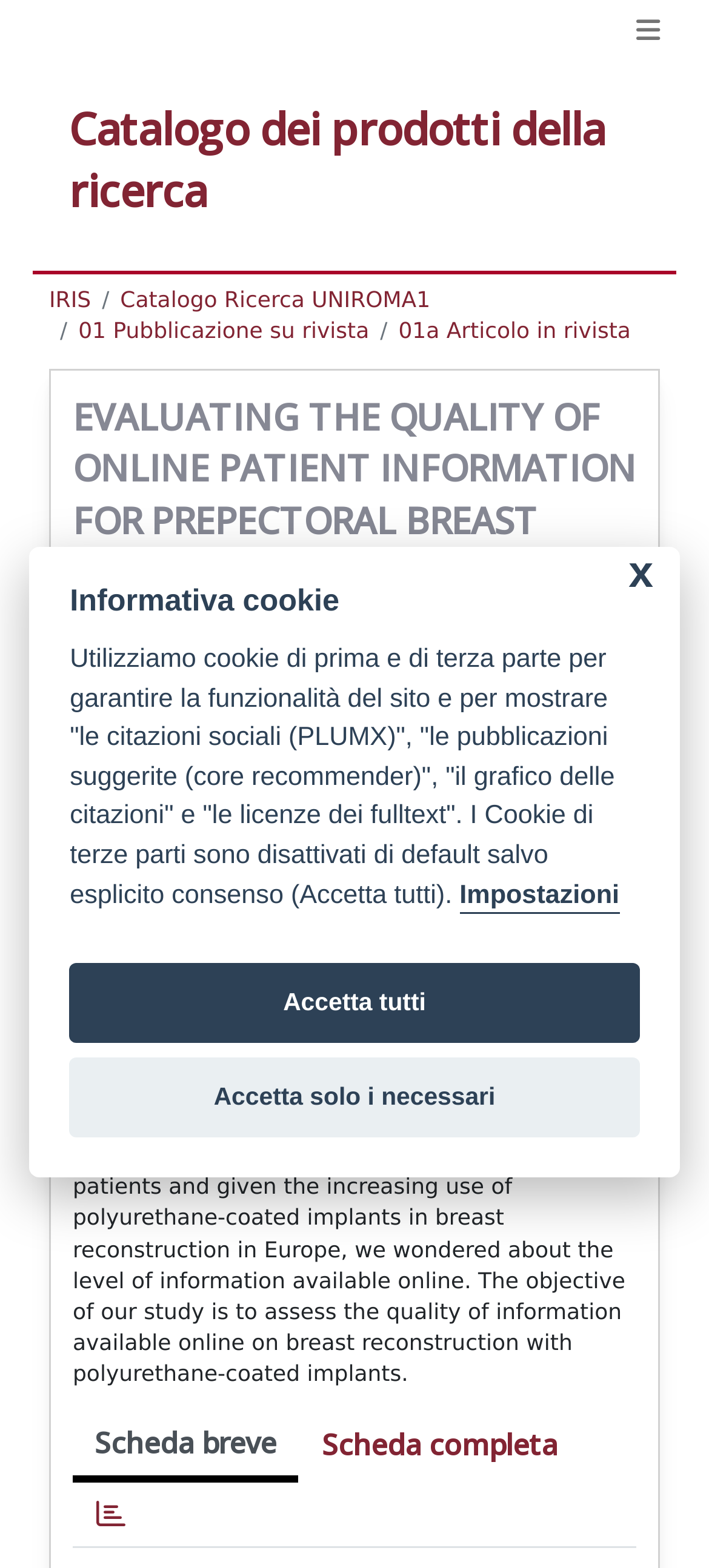Analyze the image and answer the question with as much detail as possible: 
What is the year of publication of this research?

The year of publication of this research can be found by reading the heading '2023' which is located below the authors' names. This heading clearly indicates the year of publication.